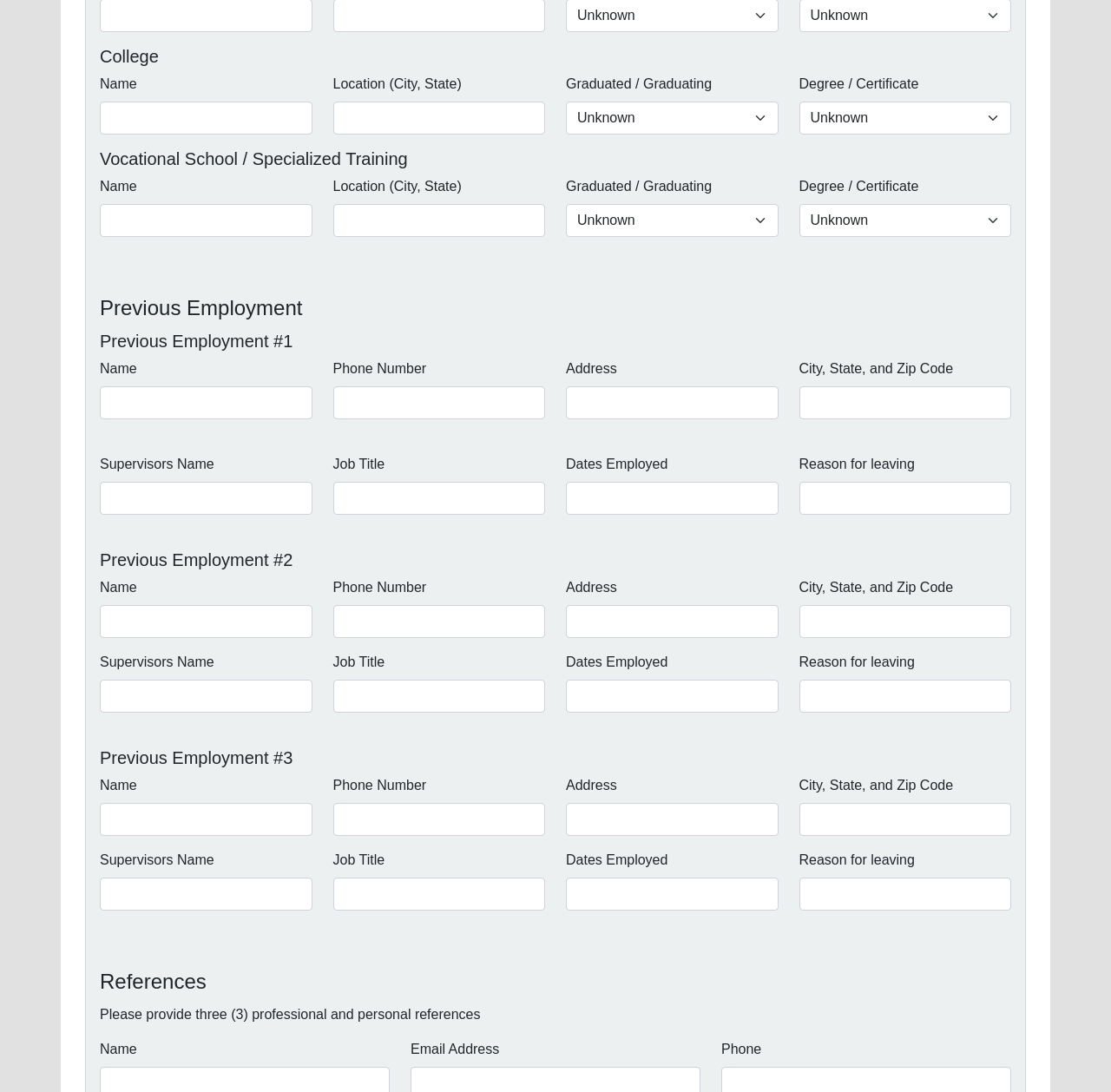Pinpoint the bounding box coordinates of the area that must be clicked to complete this instruction: "Select degree or certificate".

[0.719, 0.093, 0.91, 0.123]